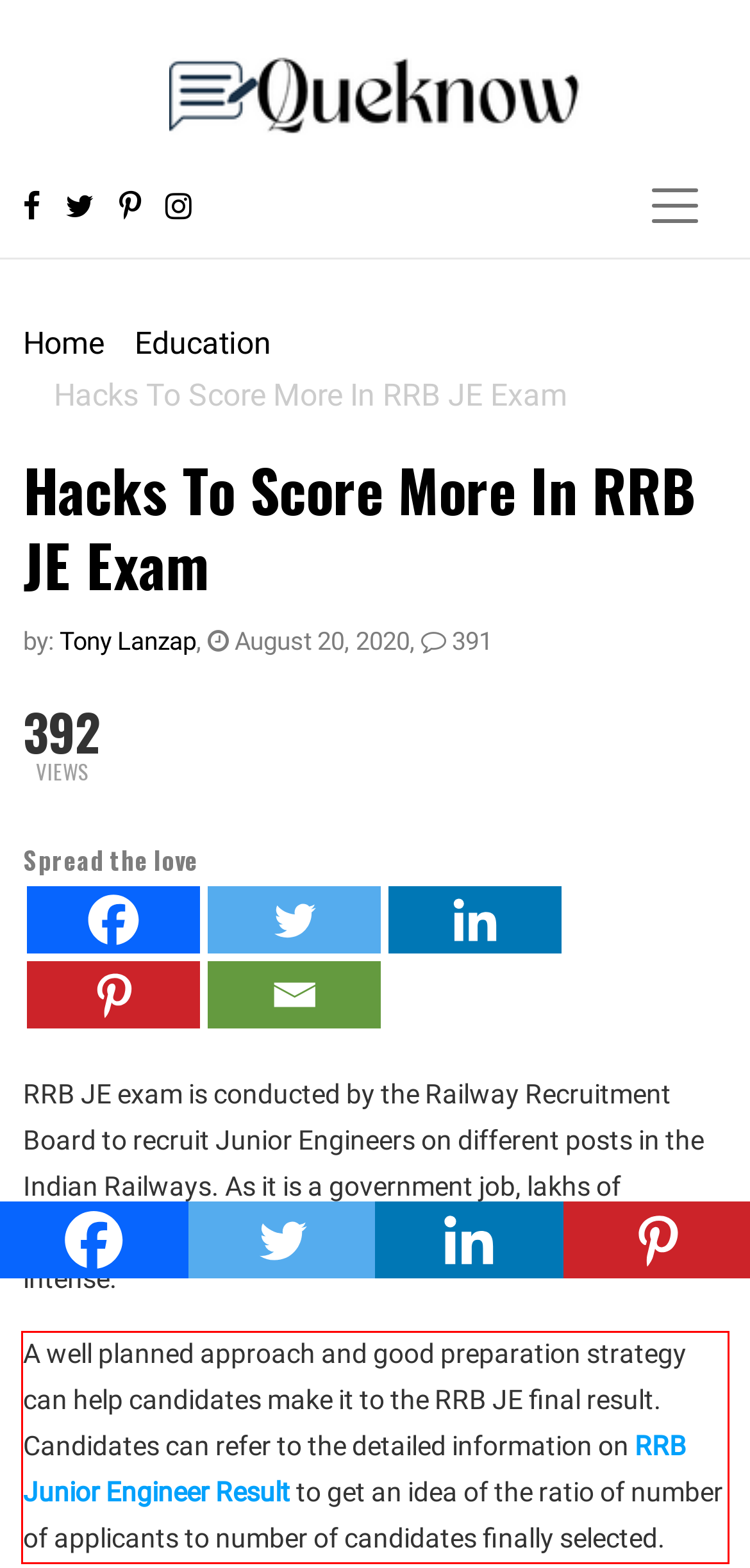Given a webpage screenshot, locate the red bounding box and extract the text content found inside it.

A well planned approach and good preparation strategy can help candidates make it to the RRB JE final result. Candidates can refer to the detailed information on RRB Junior Engineer Result to get an idea of the ratio of number of applicants to number of candidates finally selected.